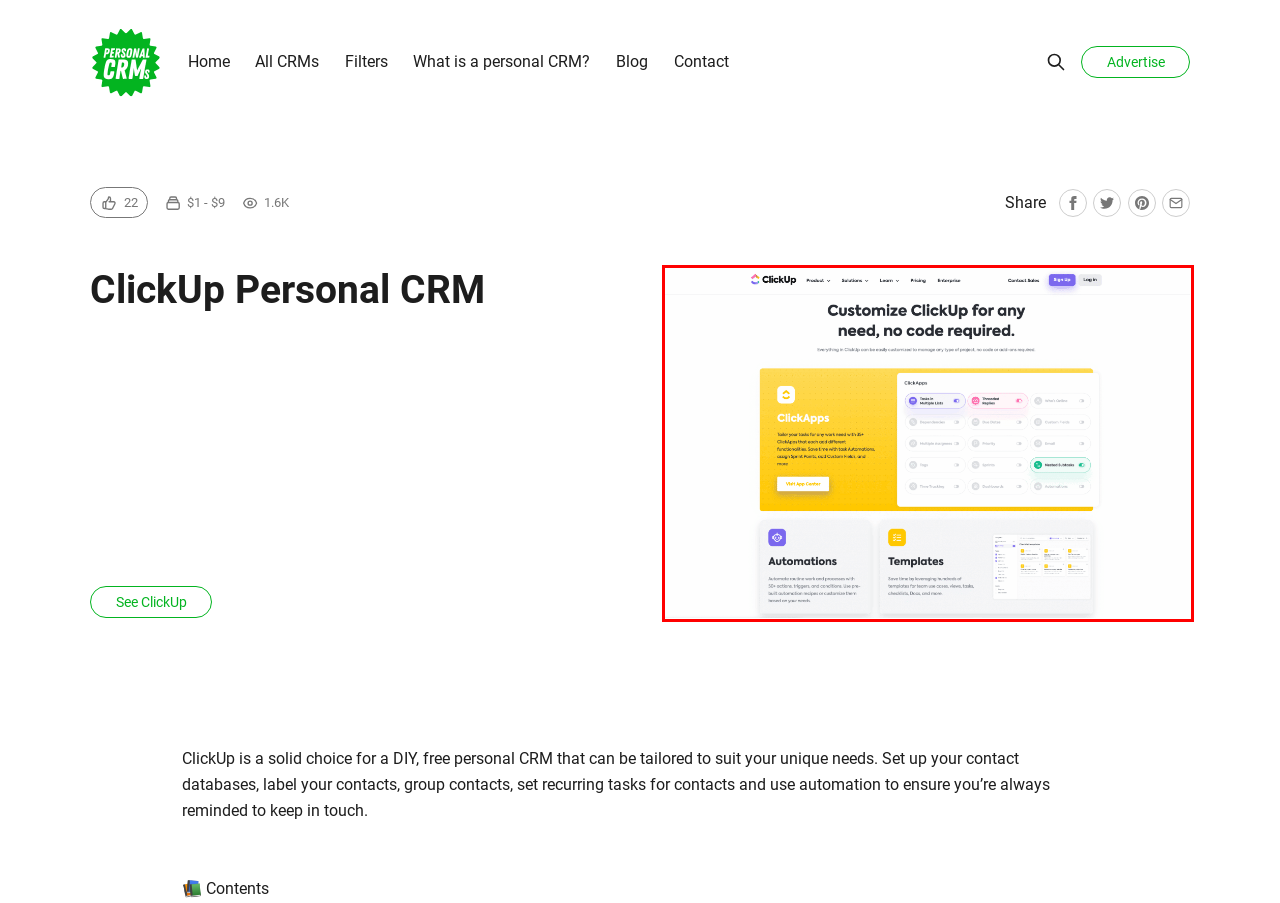Using the screenshot of a webpage with a red bounding box, pick the webpage description that most accurately represents the new webpage after the element inside the red box is clicked. Here are the candidates:
A. Collections - Personal CRMs
B. Blog - Personal CRMs
C. Capsule Personal CRM - Personal CRMs
D. Home - Personal CRMs
E. ClickUp™ | One app to replace them all
F. Contact - Personal CRMs
G. Advertise - Personal CRMs
H. Notion - Personal CRM Template - Template Road

E